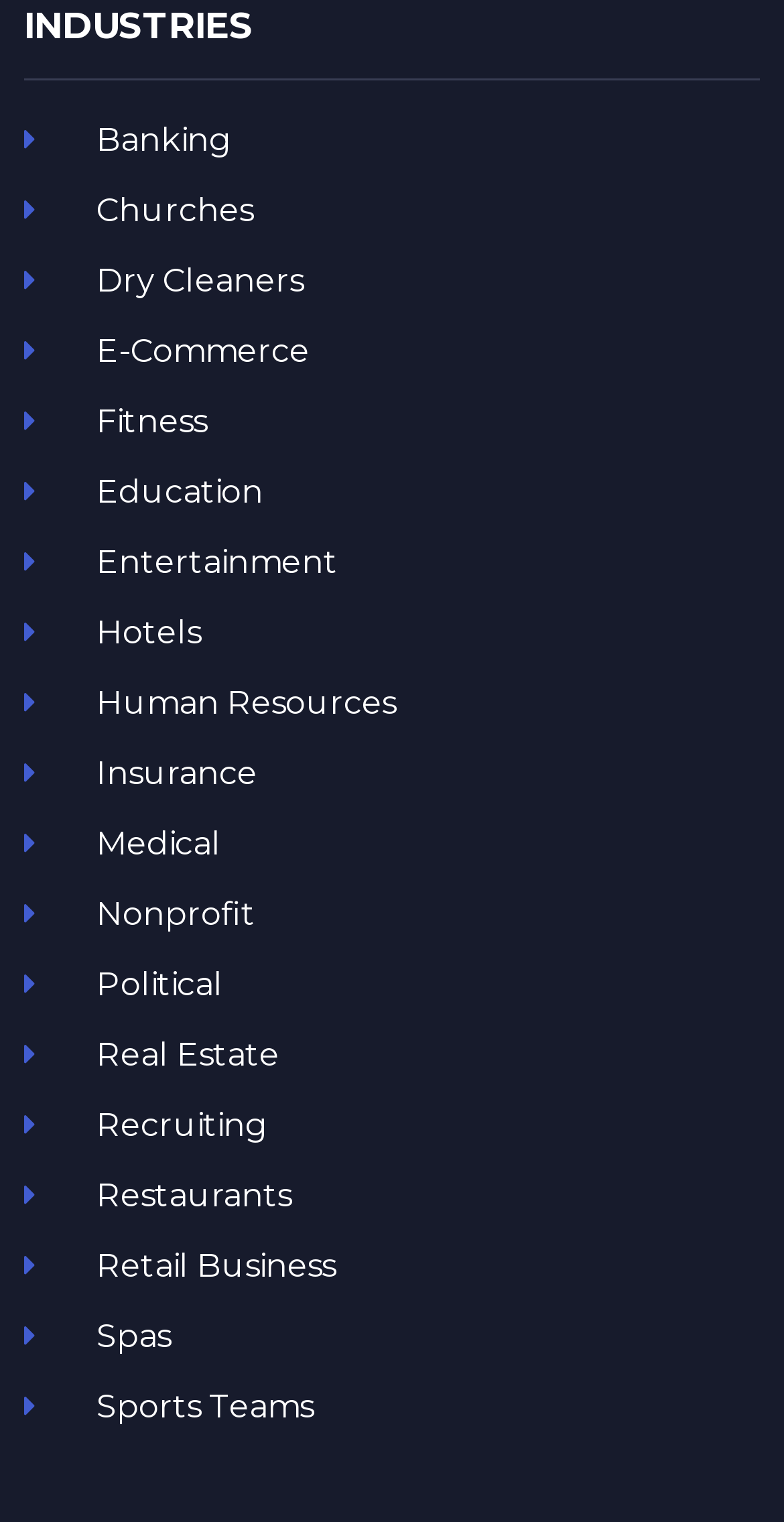Extract the bounding box coordinates for the HTML element that matches this description: "Insurance". The coordinates should be four float numbers between 0 and 1, i.e., [left, top, right, bottom].

[0.031, 0.485, 0.969, 0.531]